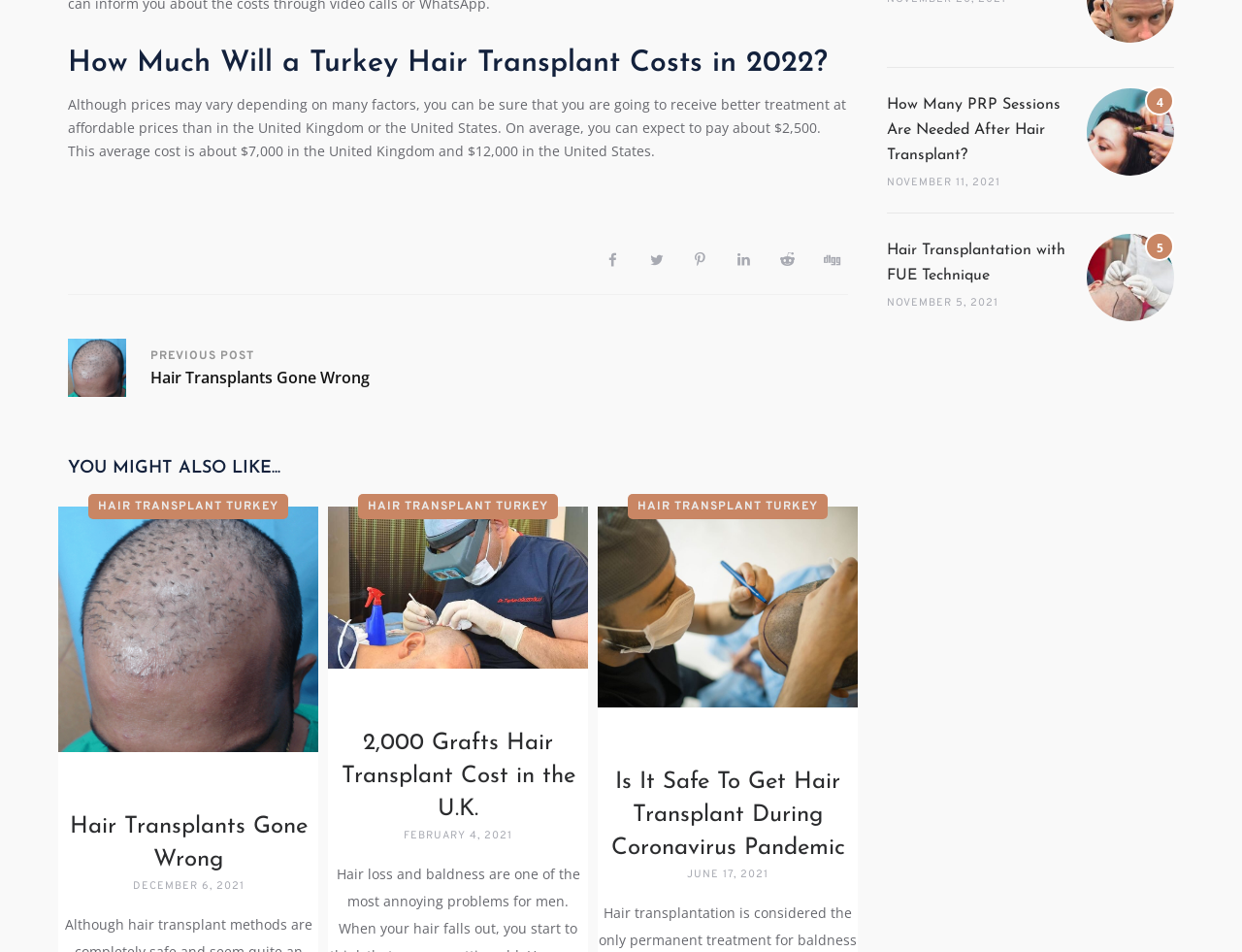Please answer the following query using a single word or phrase: 
How many social media links are available?

6